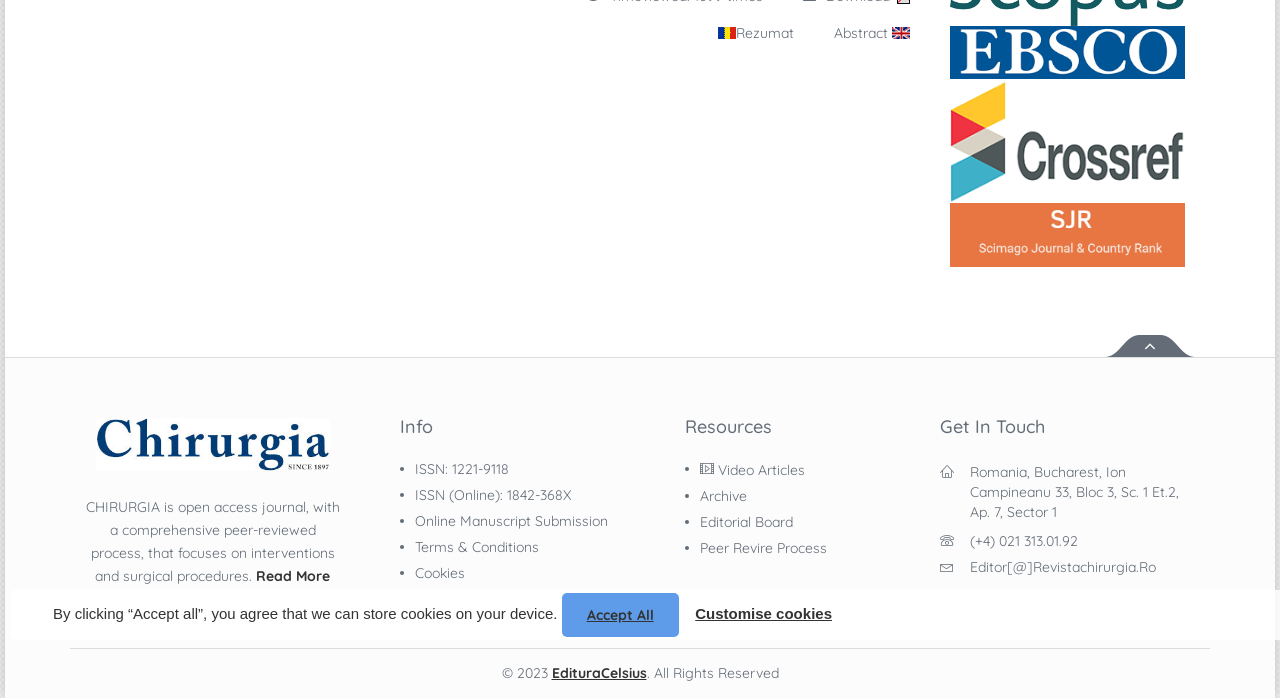Refer to the element description Rezumat and identify the corresponding bounding box in the screenshot. Format the coordinates as (top-left x, top-left y, bottom-right x, bottom-right y) with values in the range of 0 to 1.

[0.561, 0.035, 0.62, 0.057]